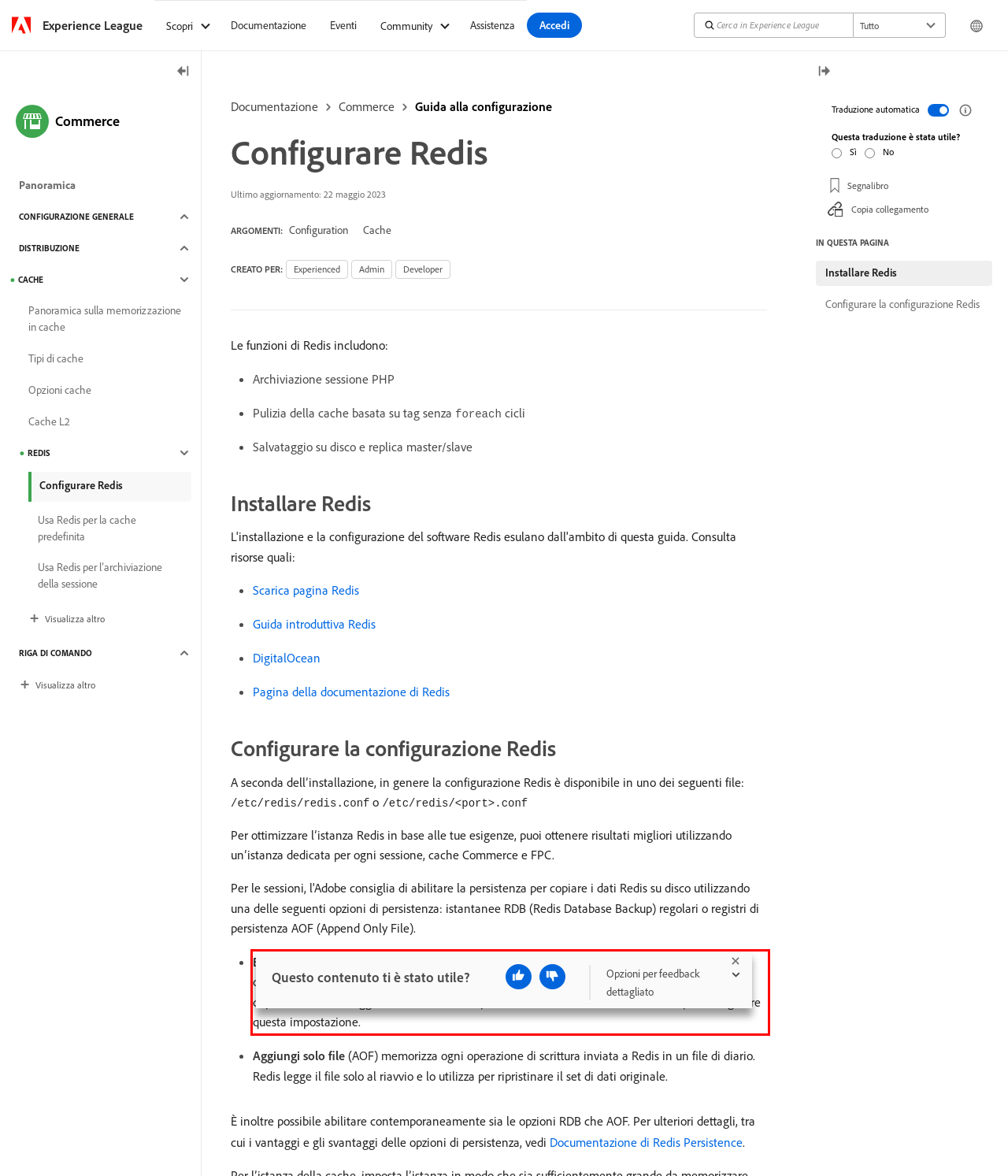Given a screenshot of a webpage with a red bounding box, please identify and retrieve the text inside the red rectangle.

Backup Redis Database (RDB) Le istantanee memorizzano l'intero database in un file di dump dopo un determinato periodo di tempo, quando un numero minimo di chiavi è stato modificato dopo l'ultimo salvataggio. Utilizza il save impostazione all'interno del redis.conf per configurare questa impostazione.